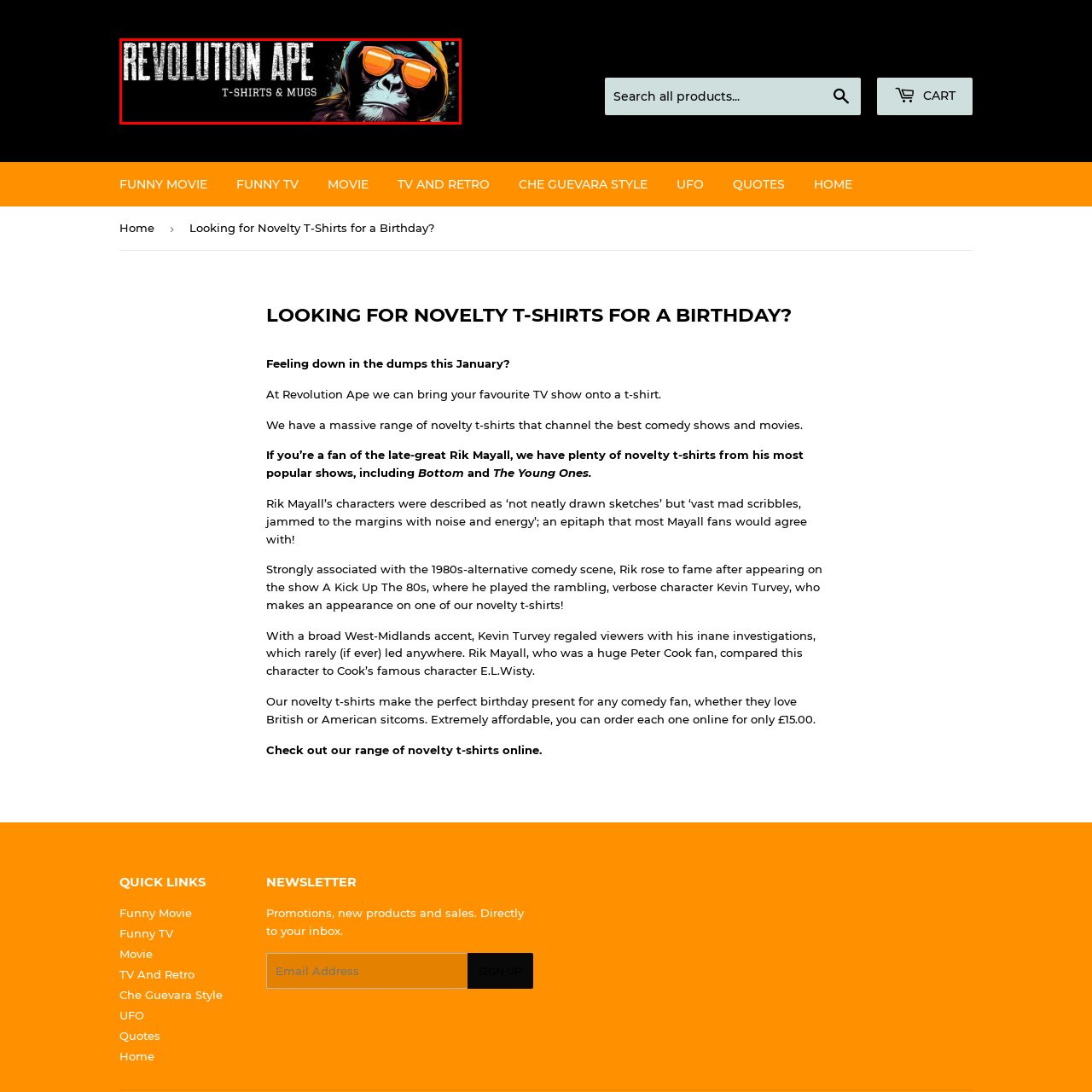What is the brand's focus?
Analyze the image encased by the red bounding box and elaborate on your answer to the question.

The bold, distressed text reads 'REVOLUTION APE' prominently above the tagline 'T-SHIRTS & MUGS', further emphasizing the brand's focus on fun, unique merchandise, particularly those who enjoy humorous and artistic expressions related to pop culture.